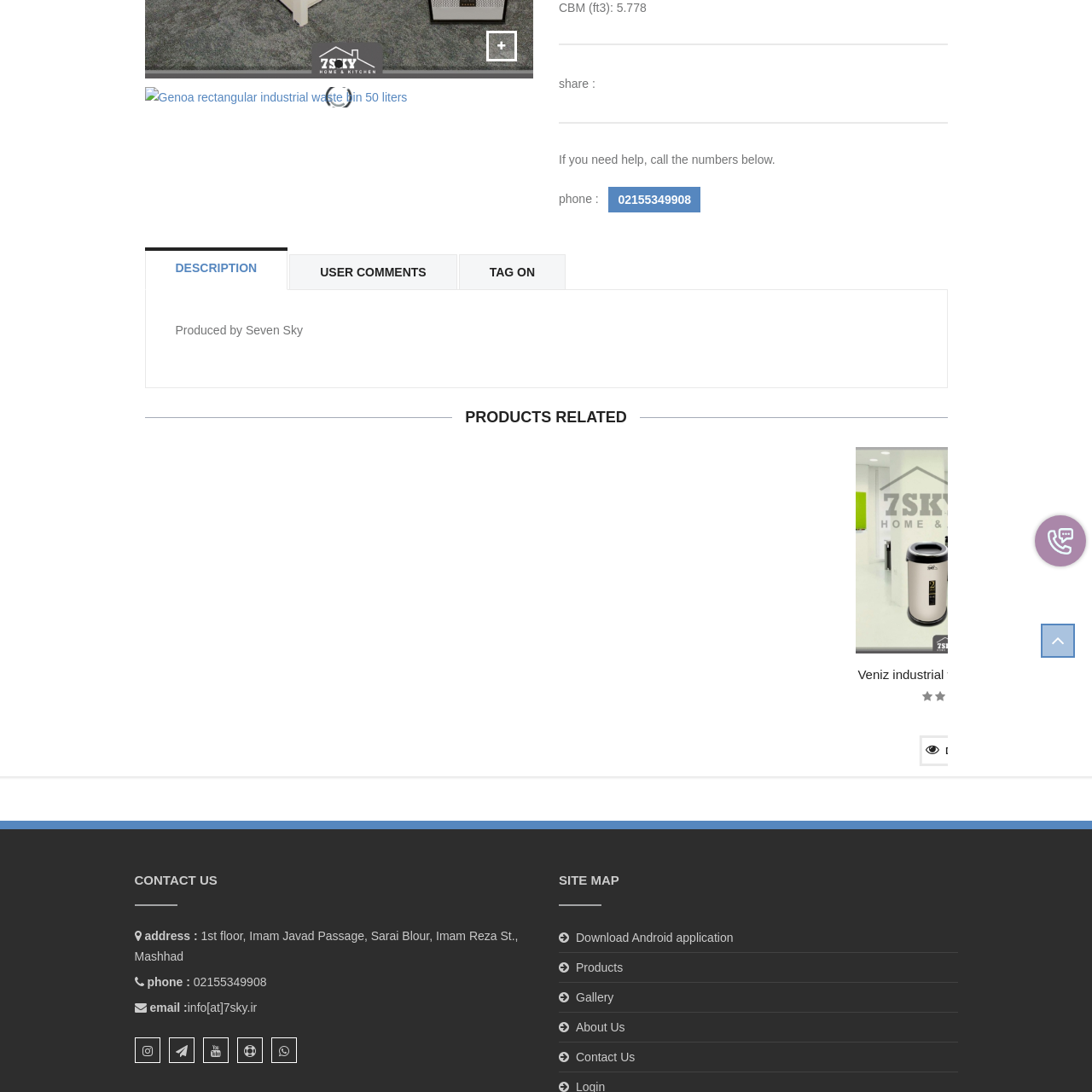Focus your attention on the picture enclosed within the red border and formulate a detailed answer to the question below, using the image as your primary reference: 
What is the shape of the waste bin?

The shape of the waste bin can be determined by reading the description, which states that the Genoa industrial waste bin has a rectangular shape, allowing for space-saving placement.